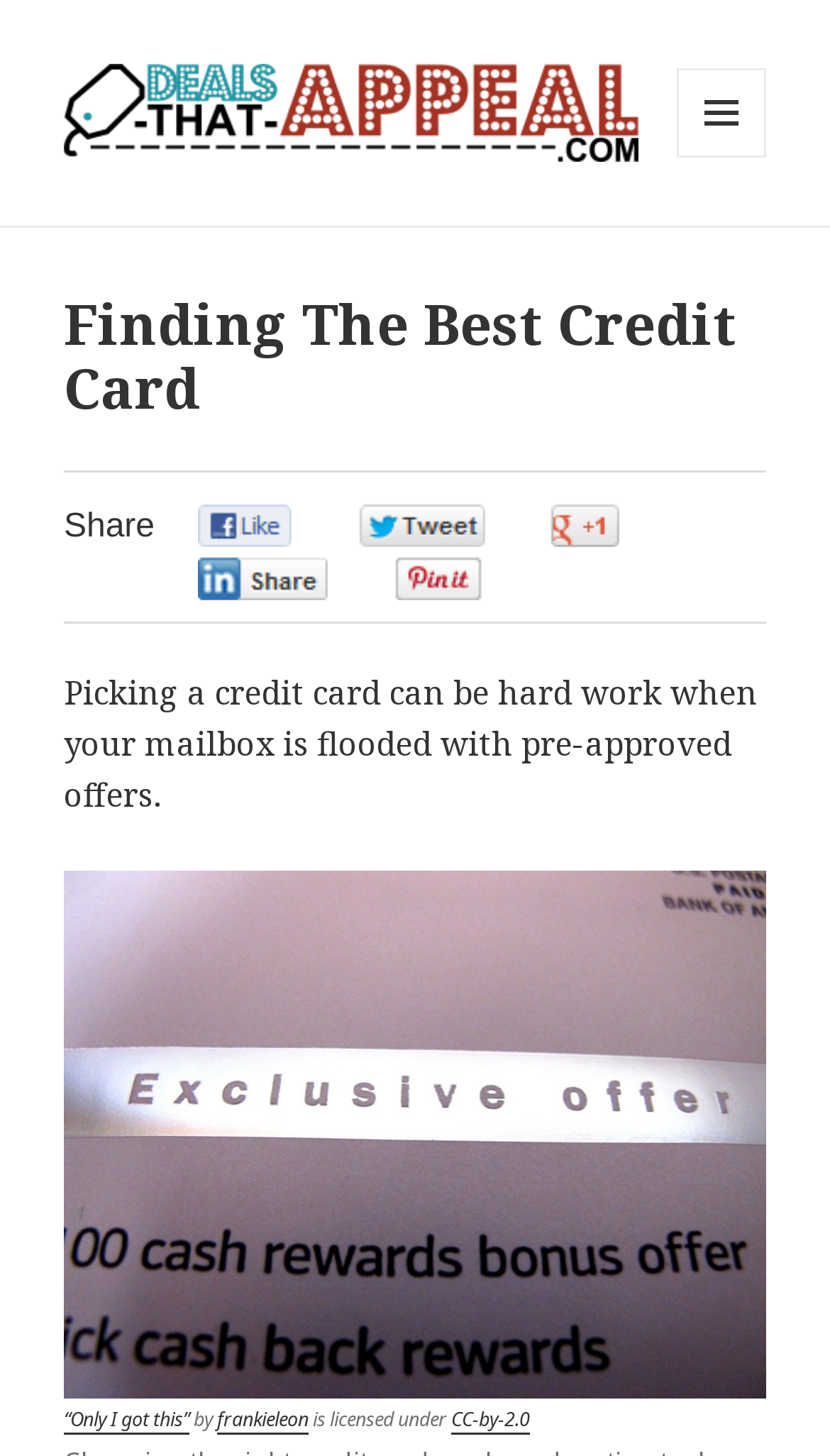Pinpoint the bounding box coordinates of the clickable element needed to complete the instruction: "Follow the link to frankieleon". The coordinates should be provided as four float numbers between 0 and 1: [left, top, right, bottom].

[0.261, 0.965, 0.372, 0.986]